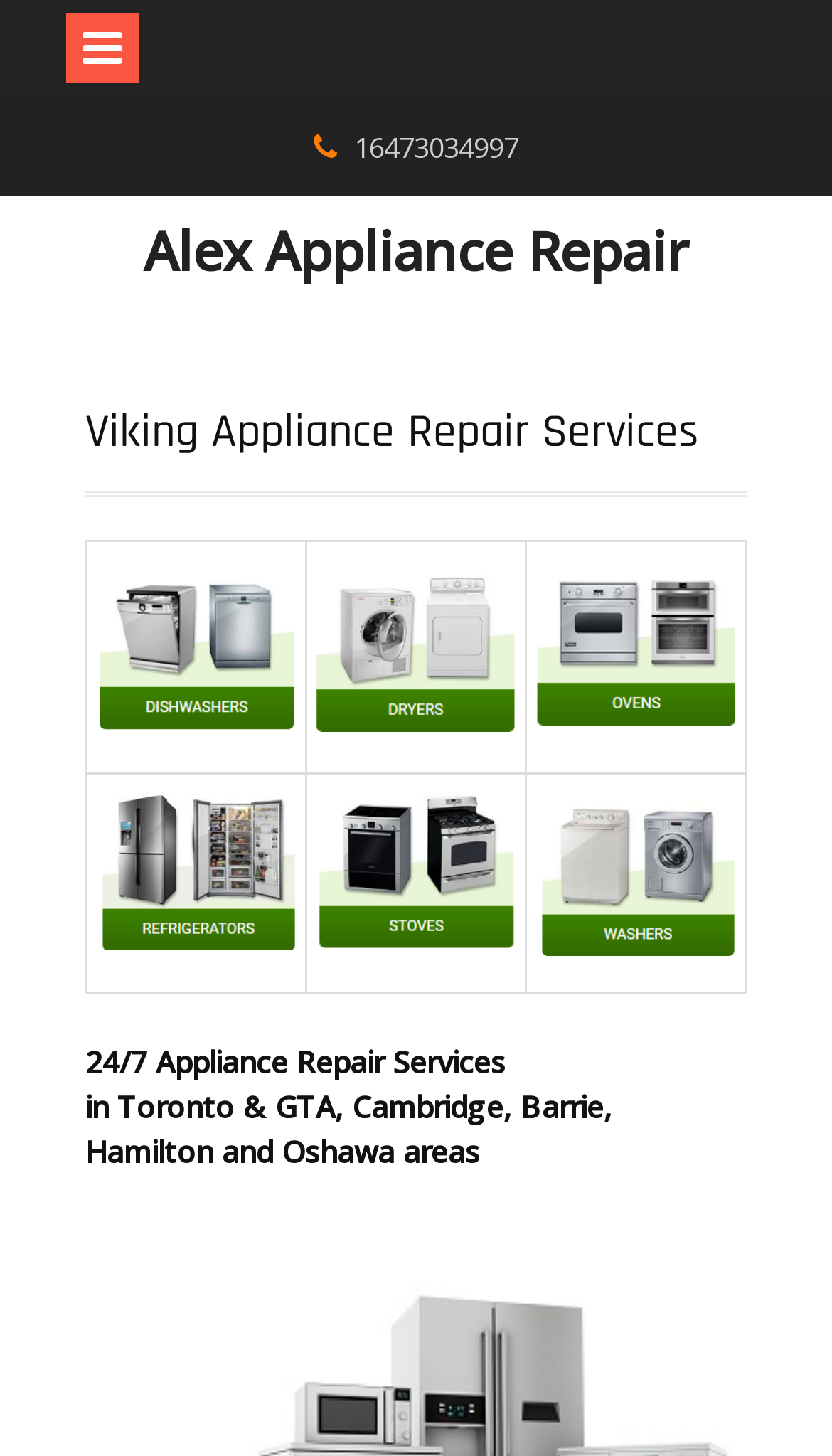Answer the question with a brief word or phrase:
How many grid cells are in the table?

9